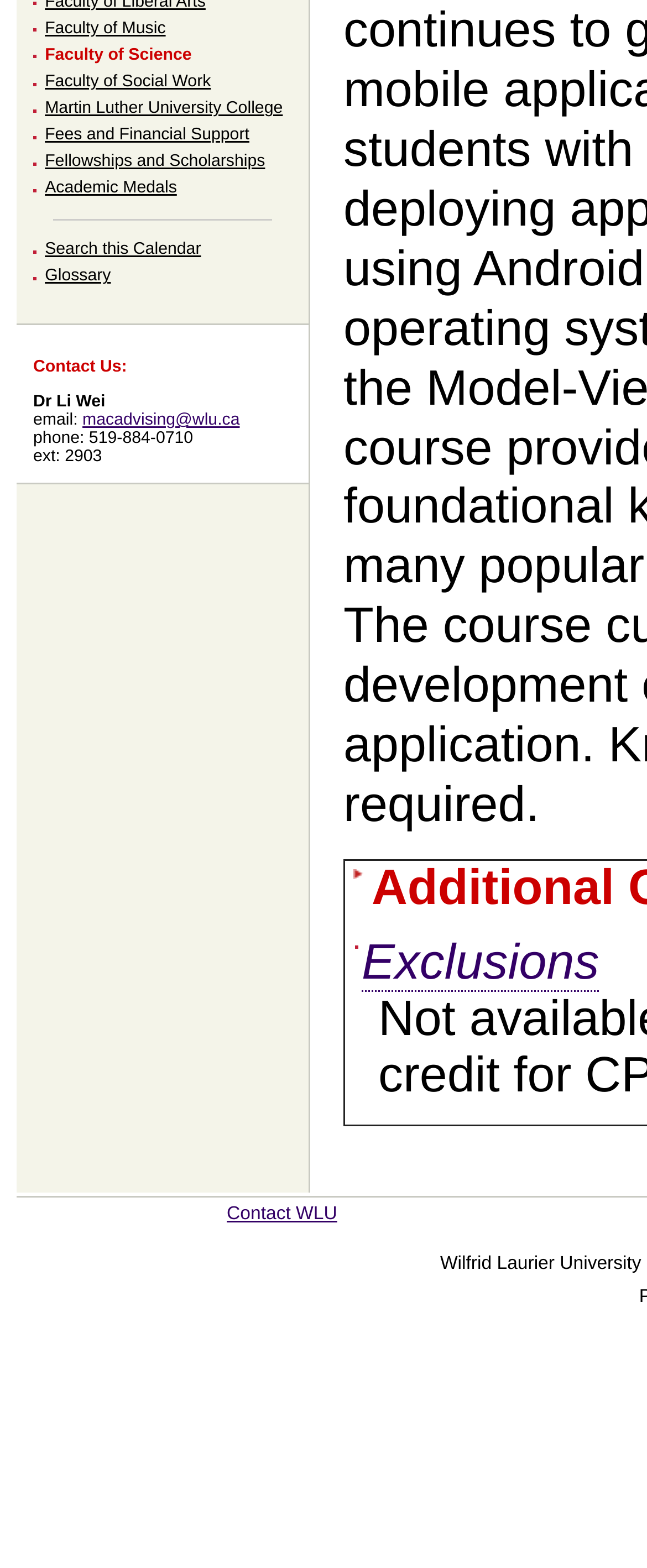Predict the bounding box of the UI element based on the description: "Glossary". The coordinates should be four float numbers between 0 and 1, formatted as [left, top, right, bottom].

[0.069, 0.17, 0.171, 0.182]